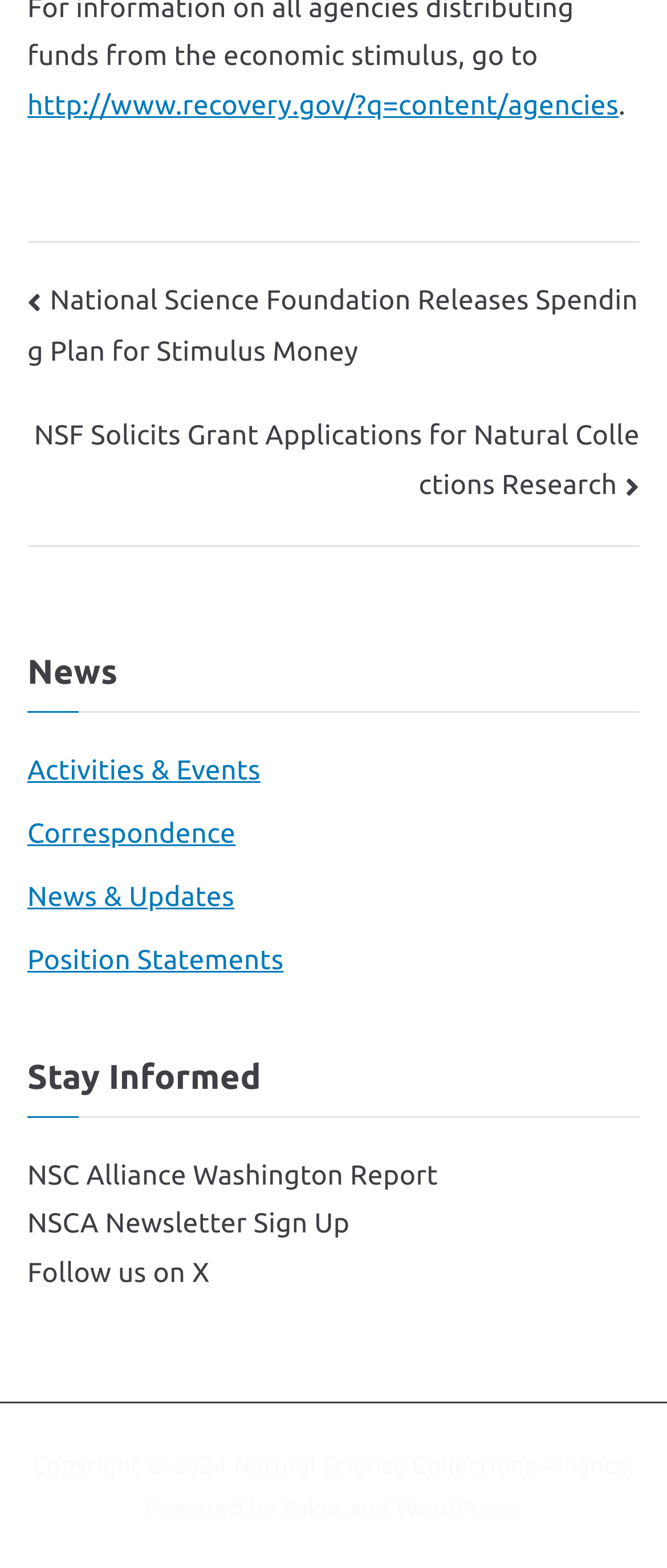Locate the UI element that matches the description Position Statements in the webpage screenshot. Return the bounding box coordinates in the format (top-left x, top-left y, bottom-right x, bottom-right y), with values ranging from 0 to 1.

[0.041, 0.597, 0.425, 0.629]